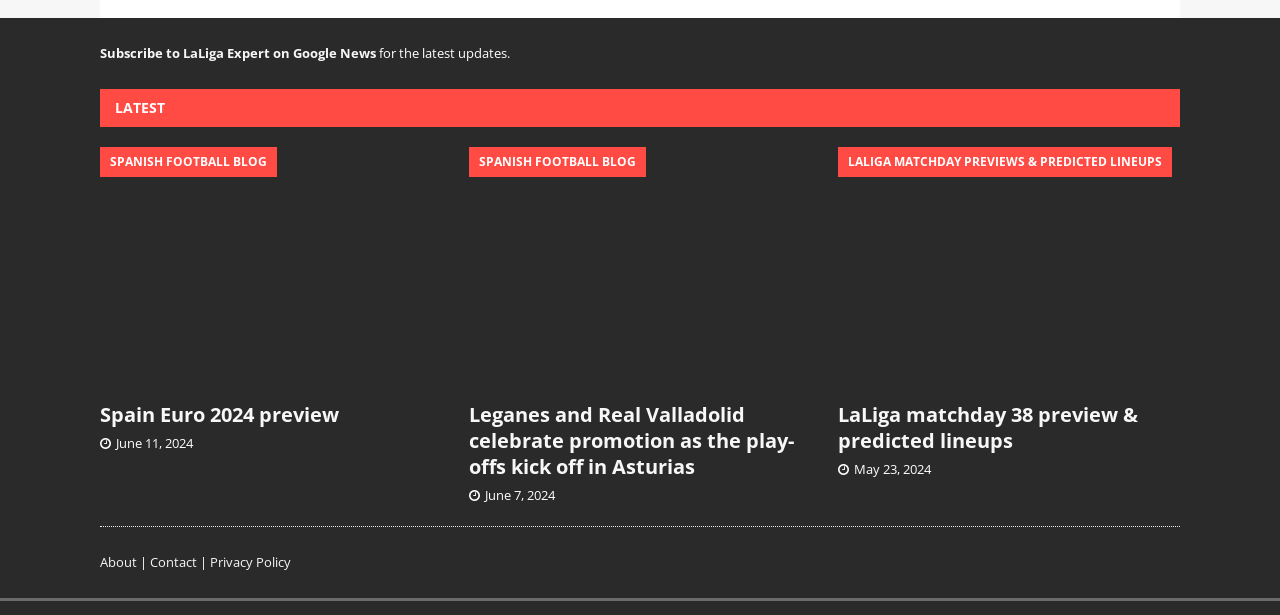Find the bounding box coordinates for the area that should be clicked to accomplish the instruction: "Go to the About page".

[0.078, 0.899, 0.107, 0.929]